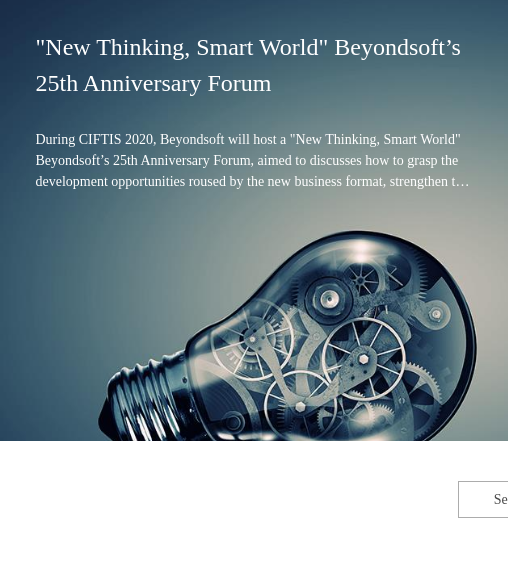What is the significance of the light bulb in the image?
Please respond to the question with as much detail as possible.

The light bulb in the image is significant because it is filled with intricate gears and mechanical components, symbolizing innovation and creativity, which is the core idea behind the 'New Thinking, Smart World' Forum.